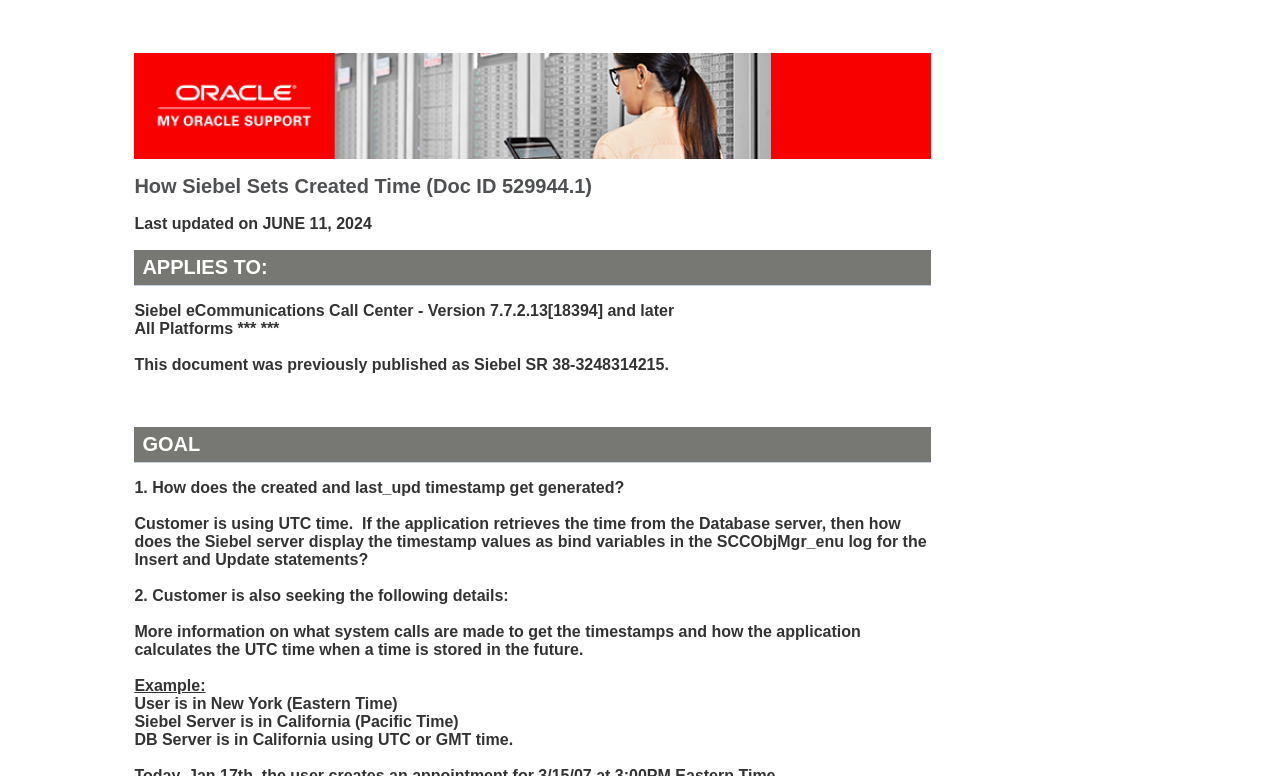Could you please study the image and provide a detailed answer to the question:
Where is the DB Server located?

The location of the DB Server is mentioned in the example section, which states that the 'DB Server is in California using UTC or GMT time'.